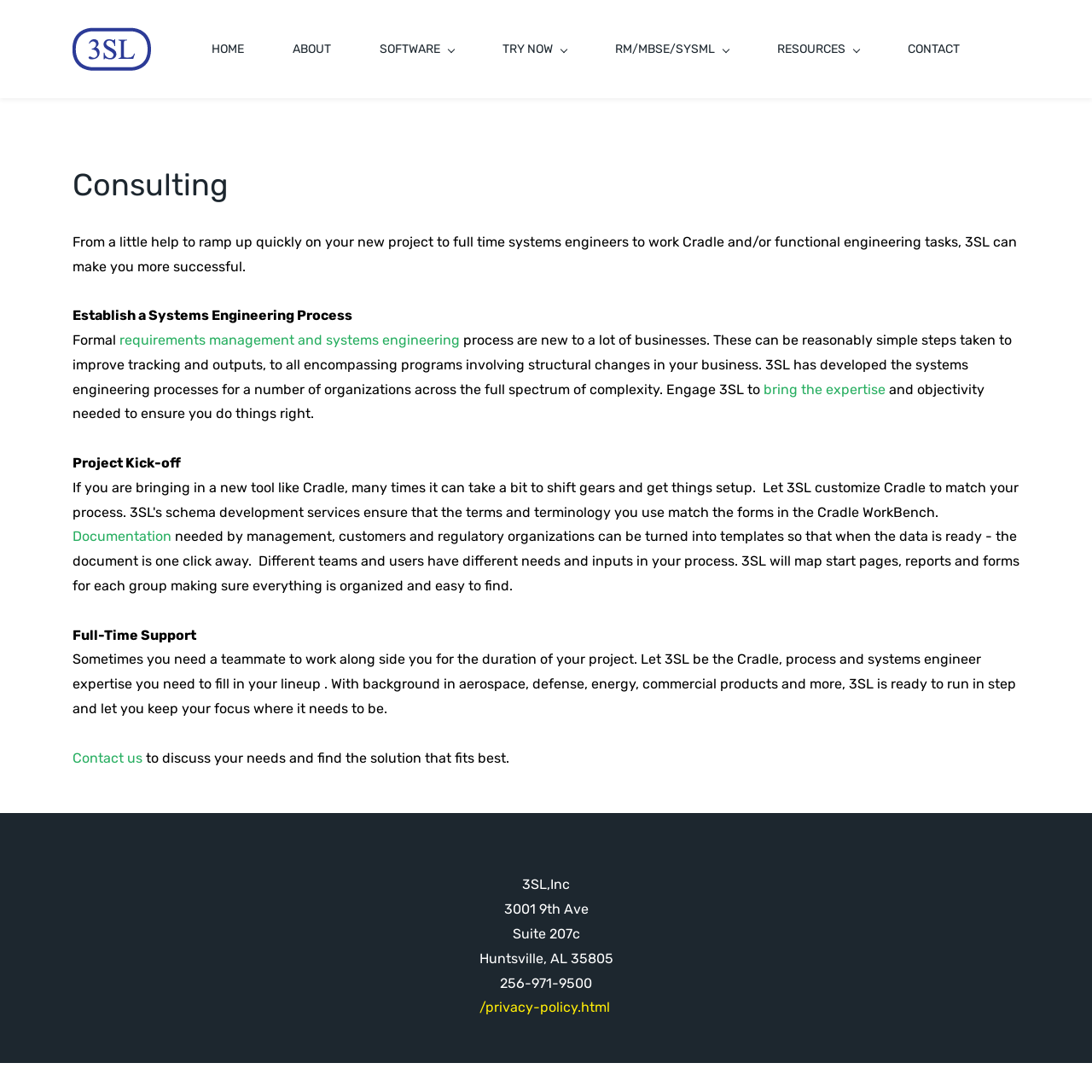What is the focus of 3SL's consulting services?
Look at the image and provide a detailed response to the question.

The webpage explains that 3SL's consulting services focus on systems engineering and requirements management, and provides examples of how the company can help businesses with these processes. The services are described as ranging from providing a little help to full-time systems engineers, and can include establishing a systems engineering process, project kick-off, and documentation.